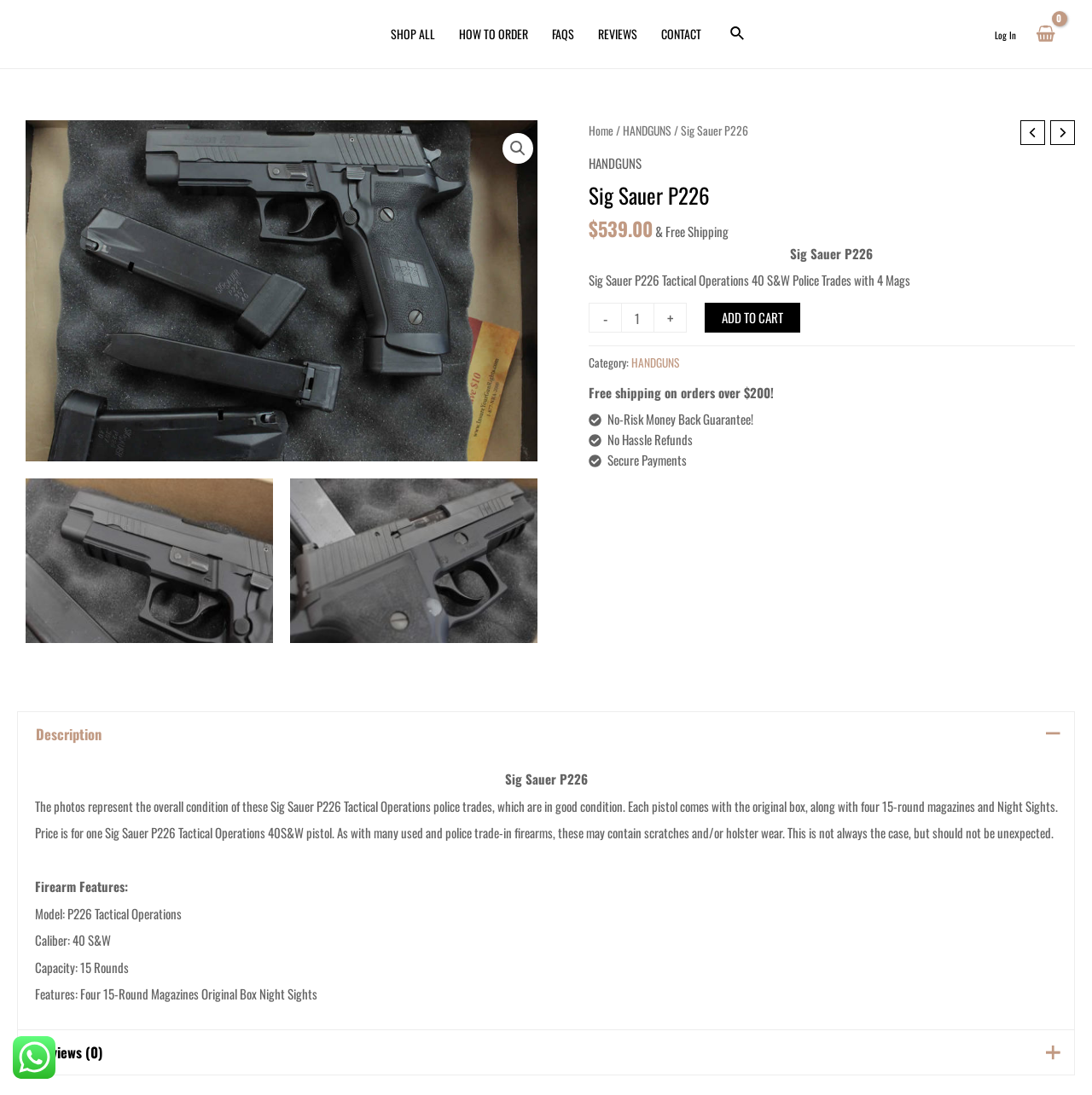Please predict the bounding box coordinates of the element's region where a click is necessary to complete the following instruction: "View product details". The coordinates should be represented by four float numbers between 0 and 1, i.e., [left, top, right, bottom].

[0.539, 0.167, 0.984, 0.19]